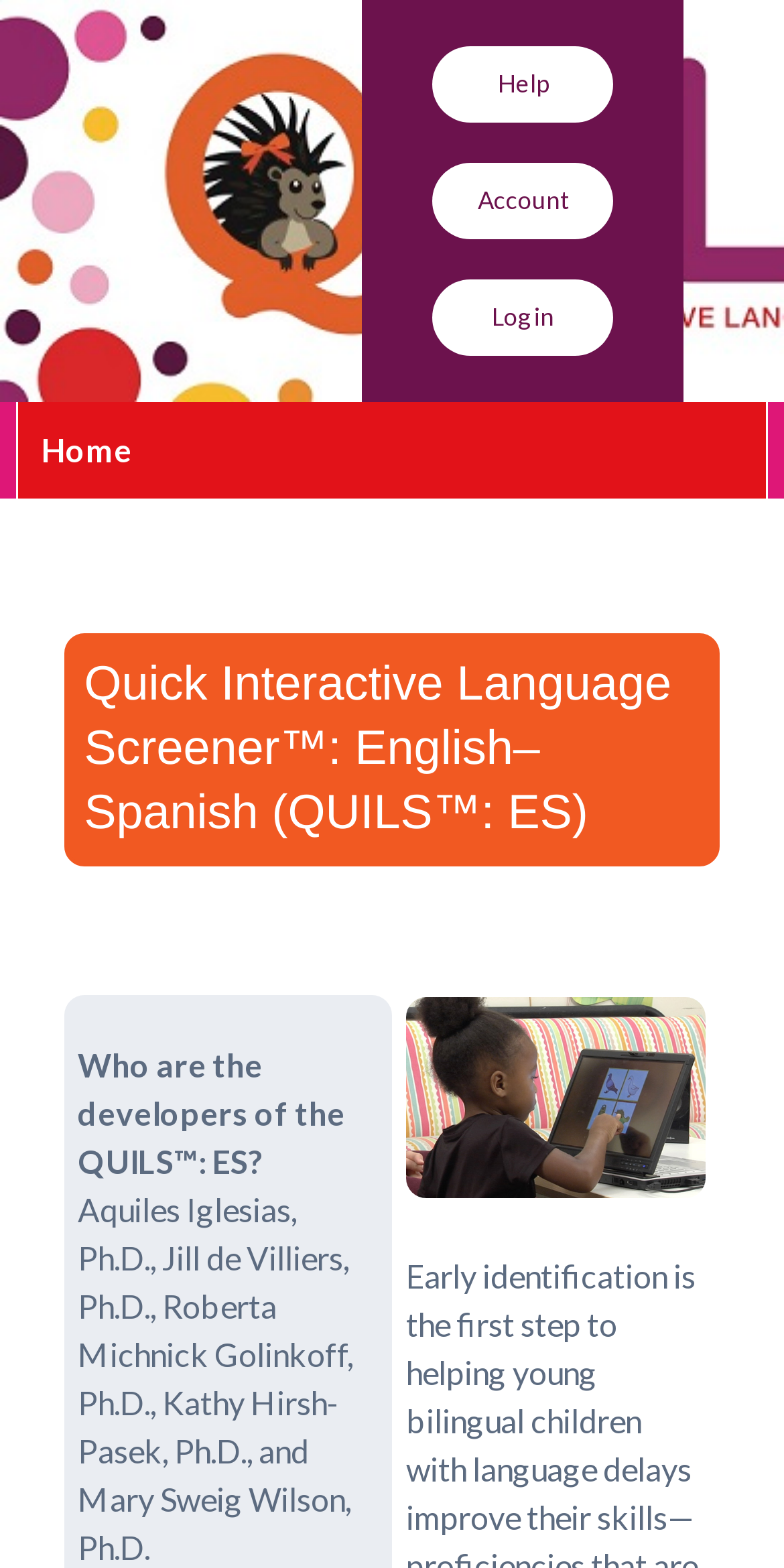How many links are in the top navigation bar?
Look at the screenshot and give a one-word or phrase answer.

3